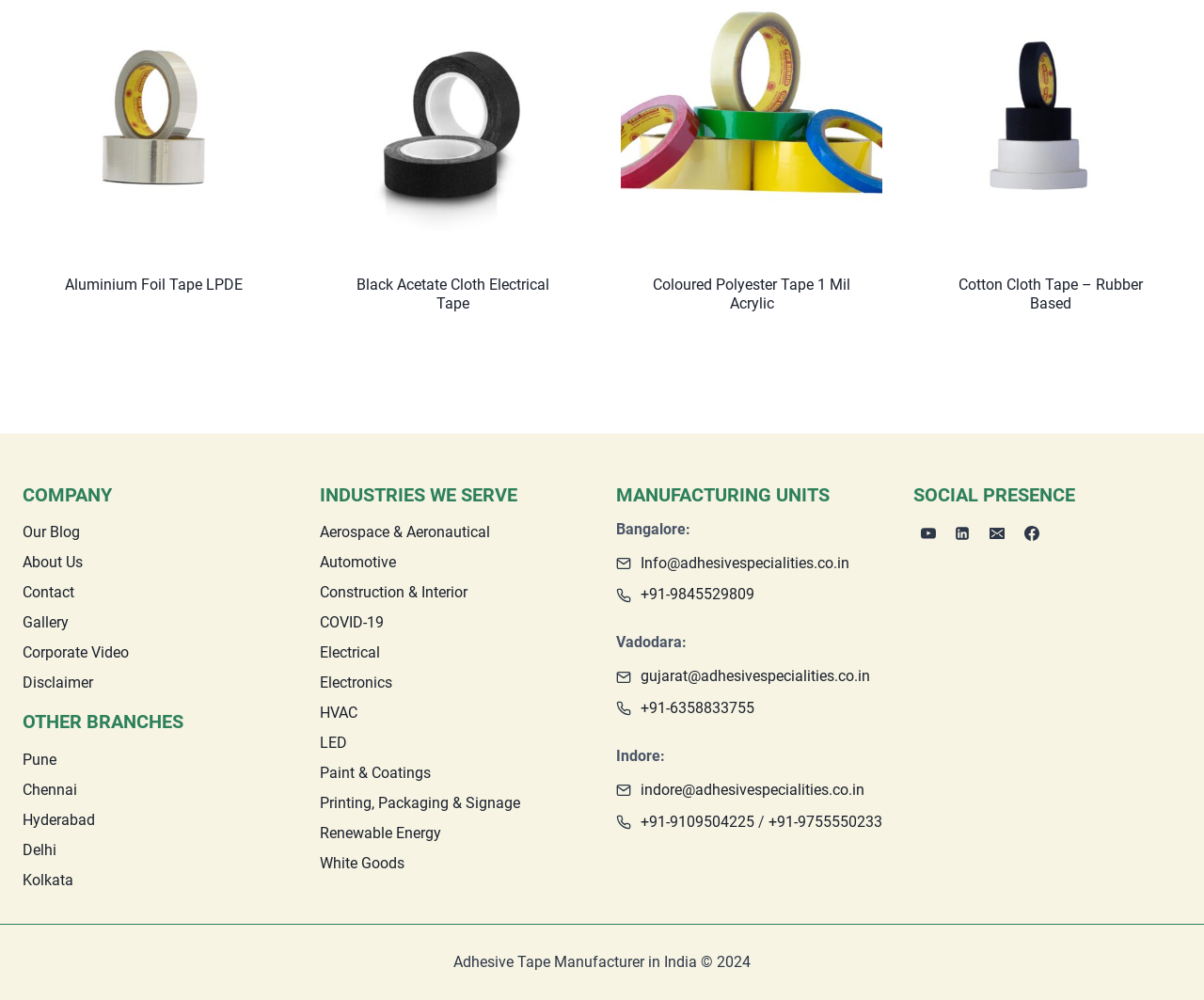What is the company's contact information?
We need a detailed and exhaustive answer to the question. Please elaborate.

The webpage provides contact information for the company, including email addresses and phone numbers for different locations, such as Bangalore, Vadodara, and Indore, allowing customers to reach out to the company.